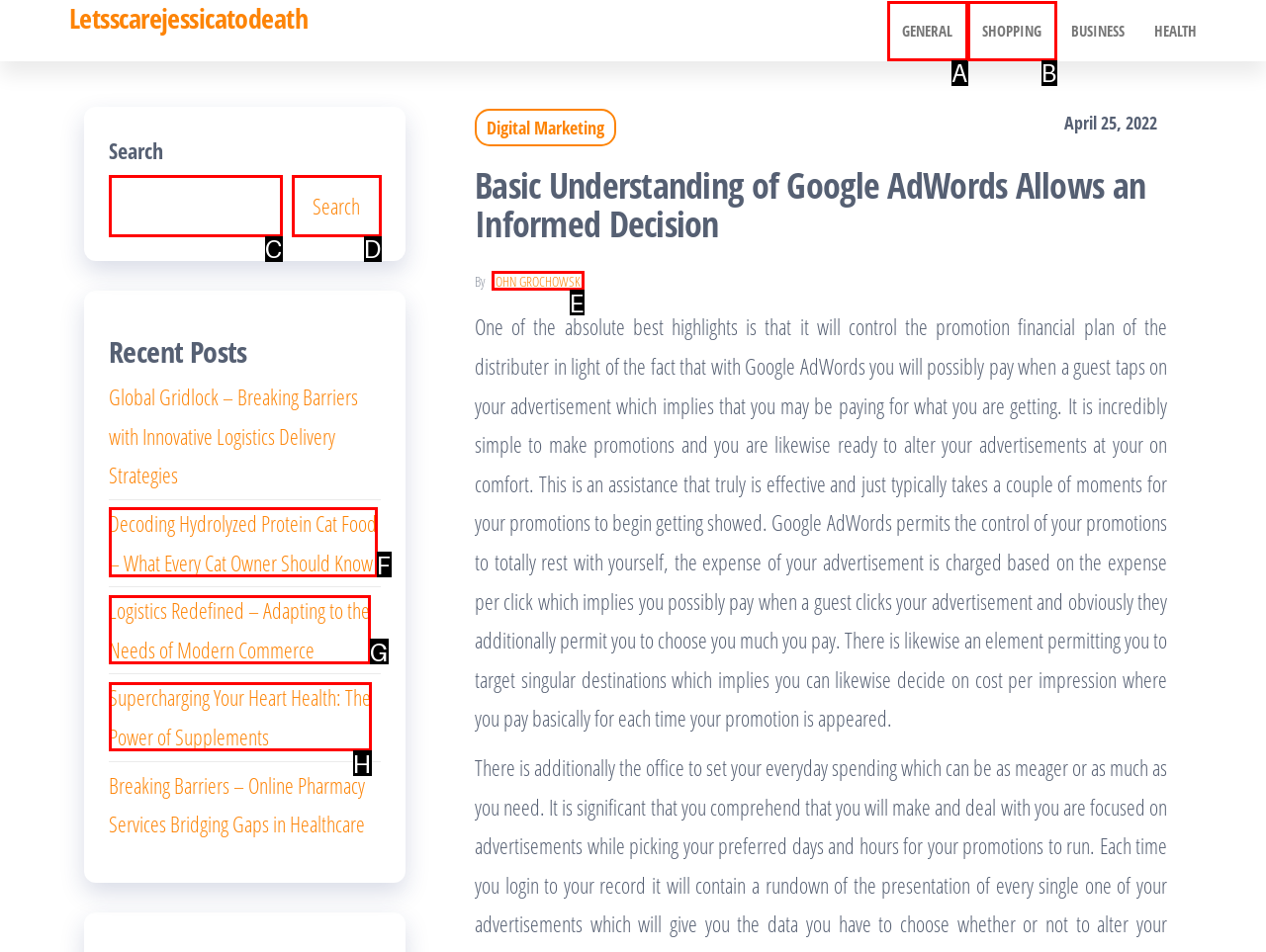Choose the UI element to click on to achieve this task: Go to the 'Home' page. Reply with the letter representing the selected element.

None